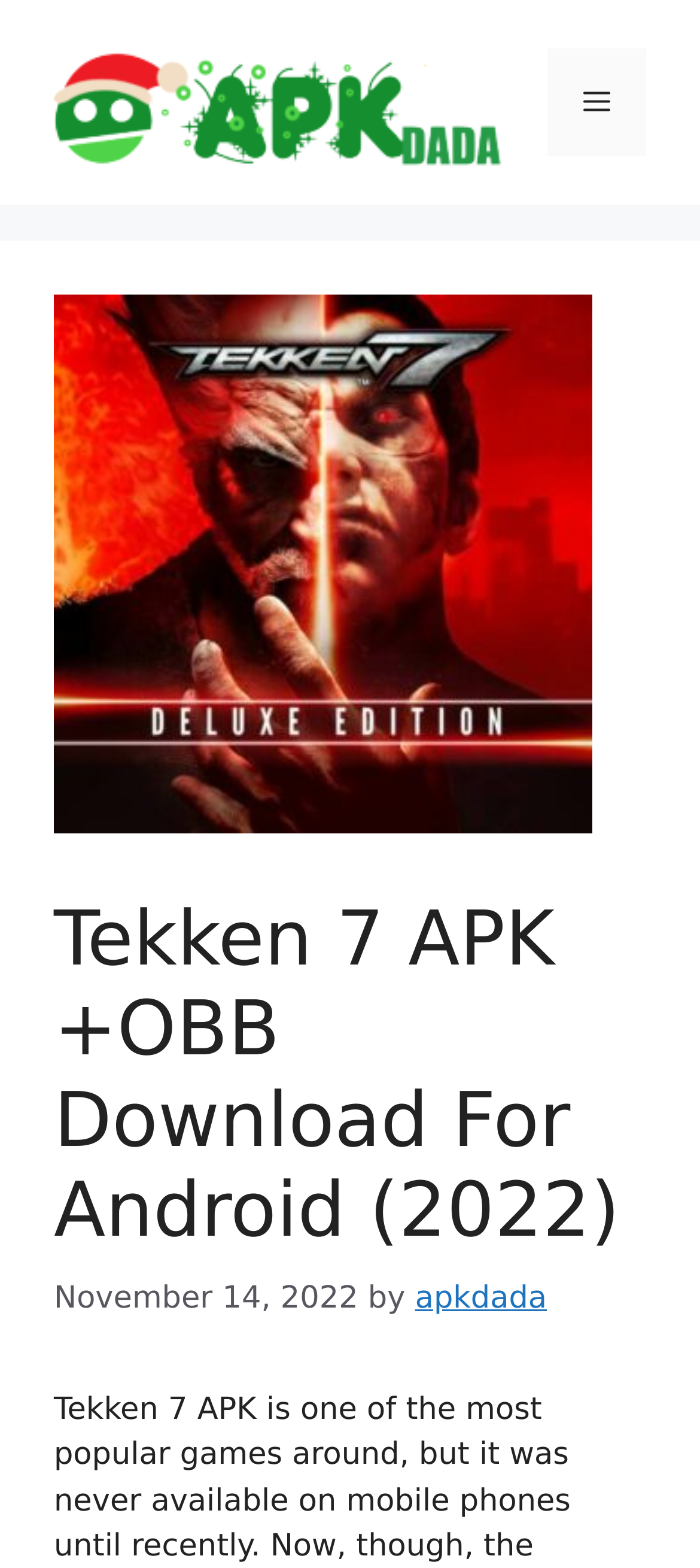Who is the author of the article?
Please answer the question with a detailed response using the information from the screenshot.

The author of the article can be found in the link element, which is a child of the header section. The link text is 'apkdada', indicating the author's name.